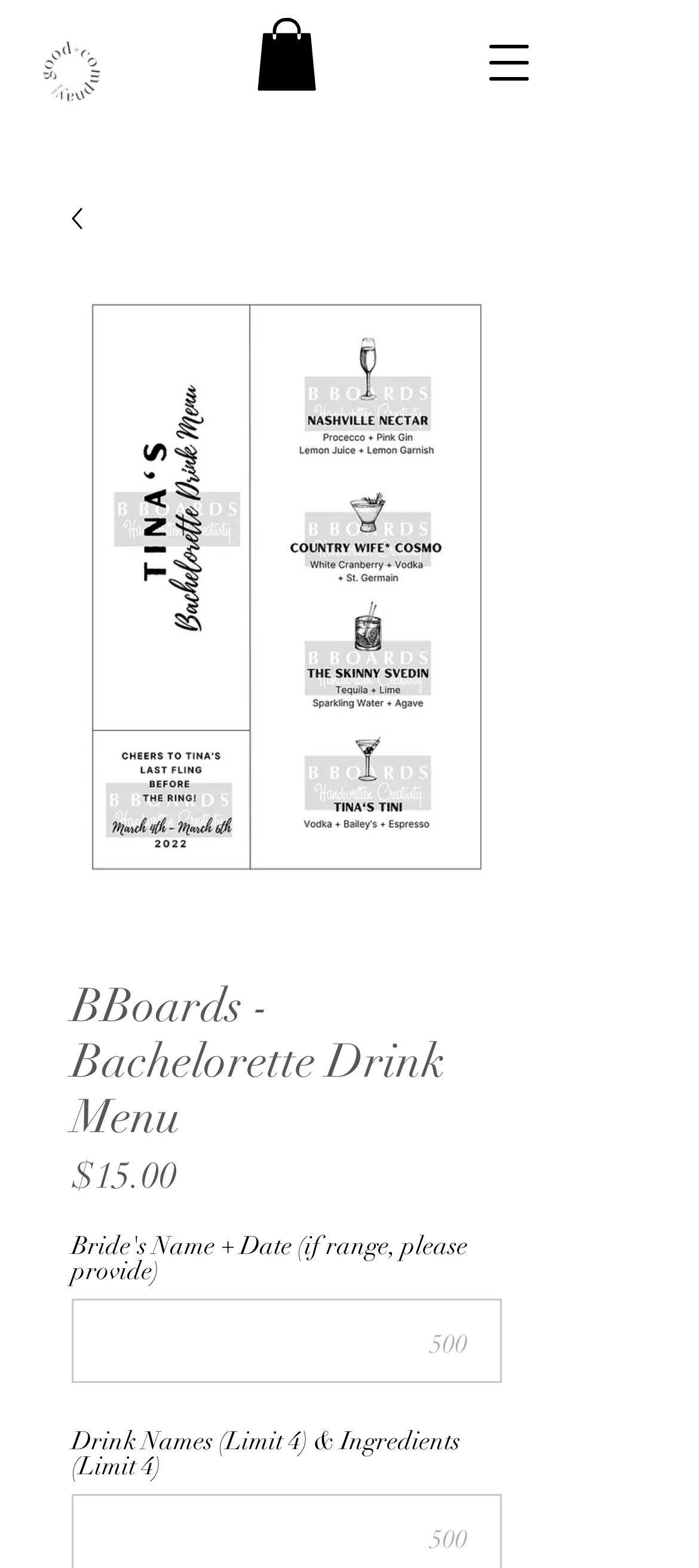What is the logo image filename?
Give a thorough and detailed response to the question.

I found the logo image filename by looking at the image element with the filename 'good+co_round logo 1_black.png' which is located at the top of the page.